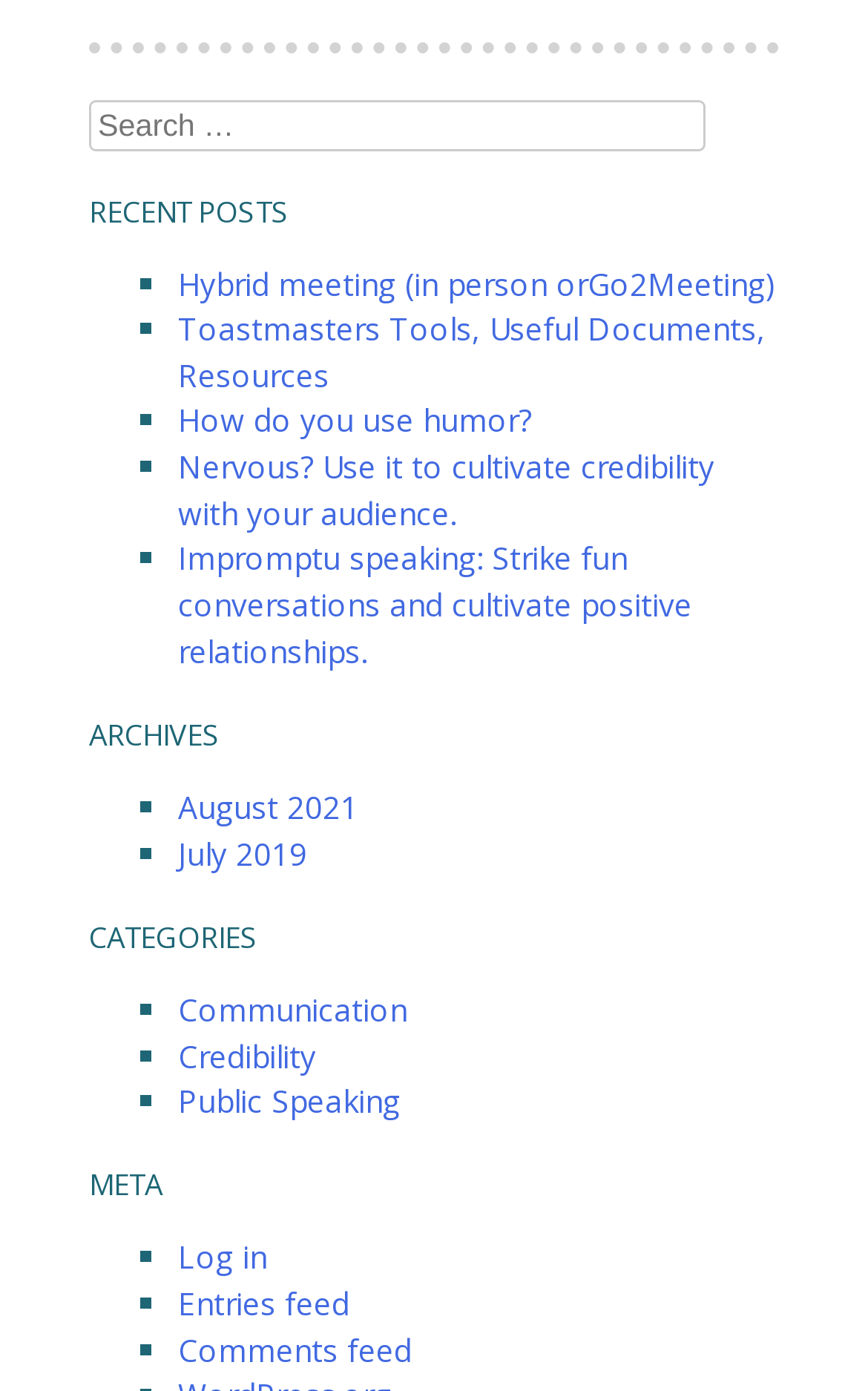Determine the bounding box coordinates of the element that should be clicked to execute the following command: "View recent post about Hybrid meeting".

[0.205, 0.188, 0.895, 0.218]